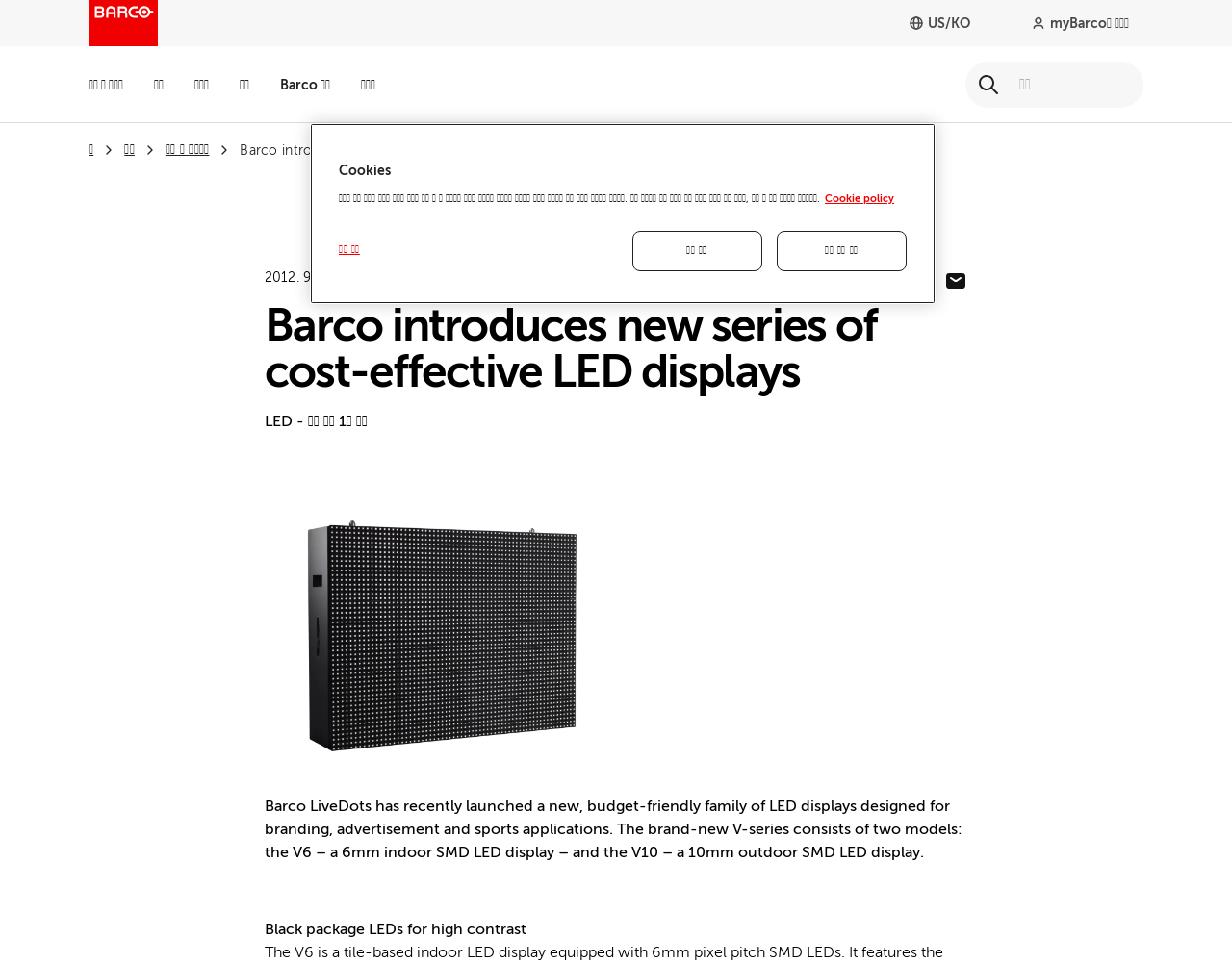Can you find the bounding box coordinates for the element that needs to be clicked to execute this instruction: "Check facebook link"? The coordinates should be given as four float numbers between 0 and 1, i.e., [left, top, right, bottom].

[0.673, 0.279, 0.692, 0.303]